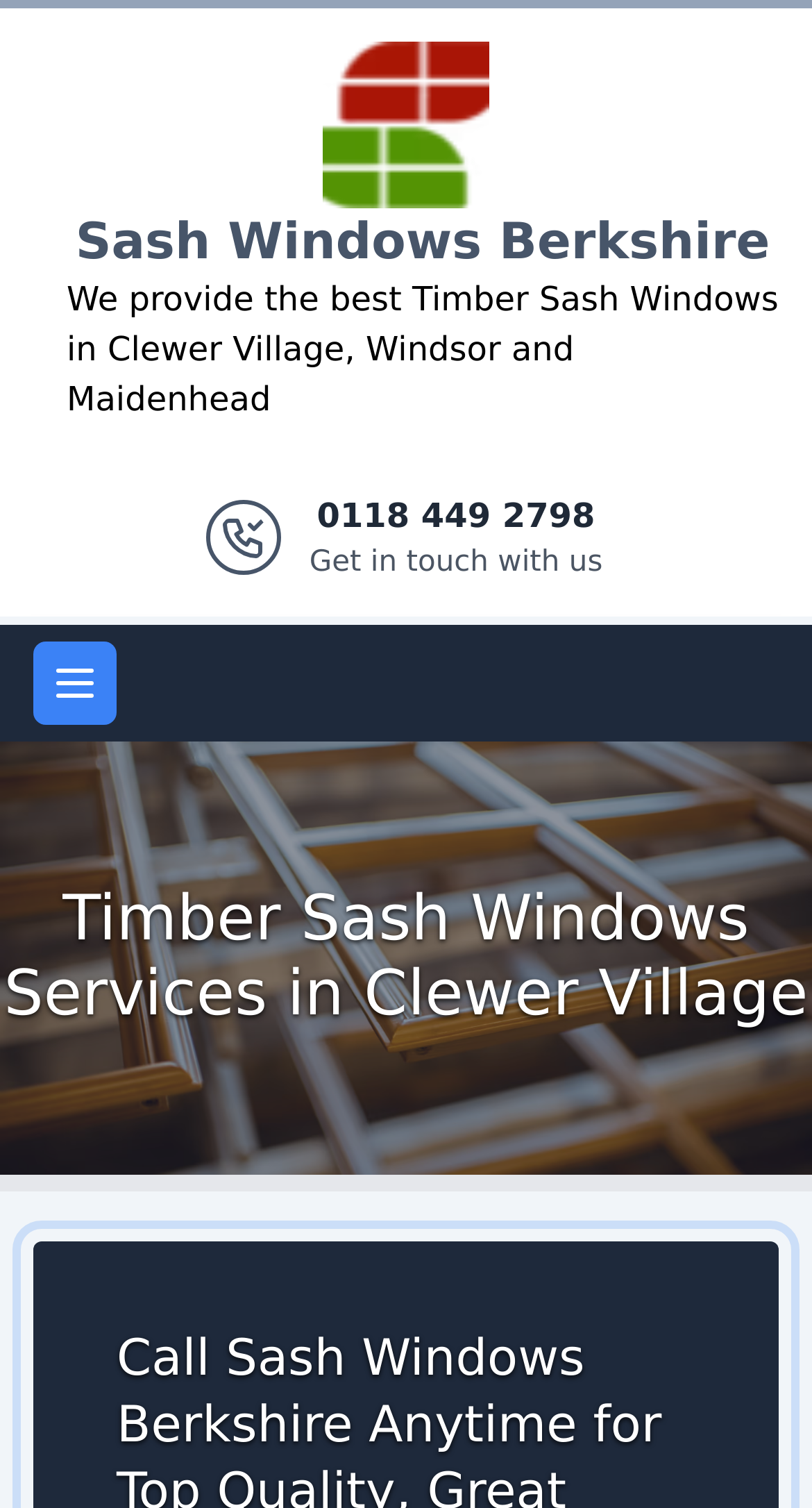Detail the various sections and features present on the webpage.

The webpage is about Timber Sash Windows in Clewer Village, Windsor, and Maidenhead, provided by Sash Windows Berkshire. At the top, there is a banner that spans the entire width of the page, containing the company's logo, a link to the company's website, and a brief description of their services. The logo is positioned on the left side of the banner, with the company name written in text next to it. 

Below the banner, there is a large image that takes up most of the width of the page, showcasing Timber Sash Windows. To the right of the image, there is a call-to-action link with the company's phone number, encouraging visitors to get in touch. 

Further down, there is a heading that reads "Timber Sash Windows Services in Clewer Village", followed by a large image that likely illustrates the services provided. The image takes up the full width of the page. 

On the top-right corner, there is a button to open the main menu, which is currently not expanded. There is also a small, unlabelled image on the top-right side of the banner, but its purpose is unclear.